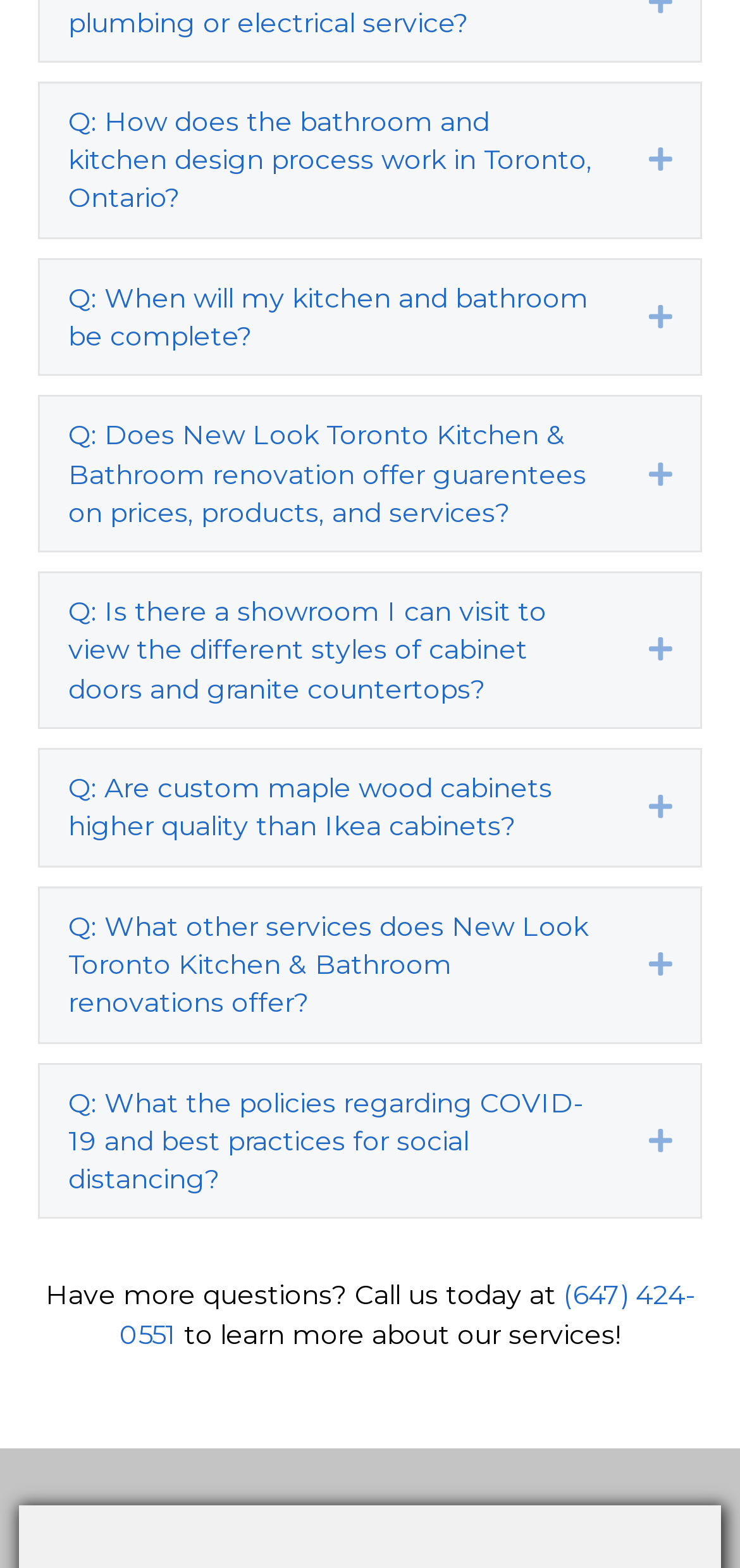Use a single word or phrase to answer the question:
What is the phone number to call for more information?

(647) 424-0551